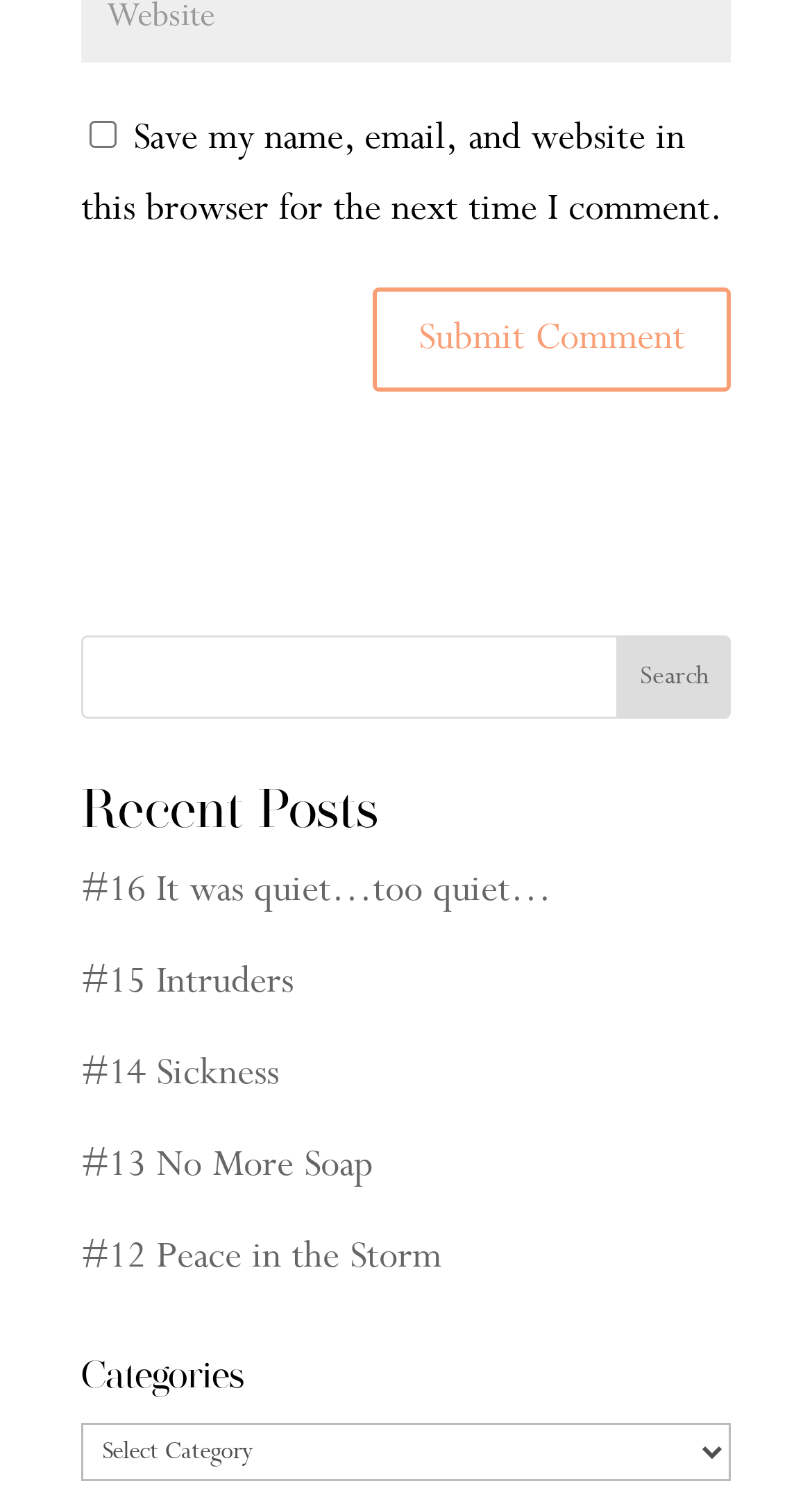Locate the bounding box coordinates of the element to click to perform the following action: 'Search for something'. The coordinates should be given as four float values between 0 and 1, in the form of [left, top, right, bottom].

[0.1, 0.42, 0.9, 0.476]